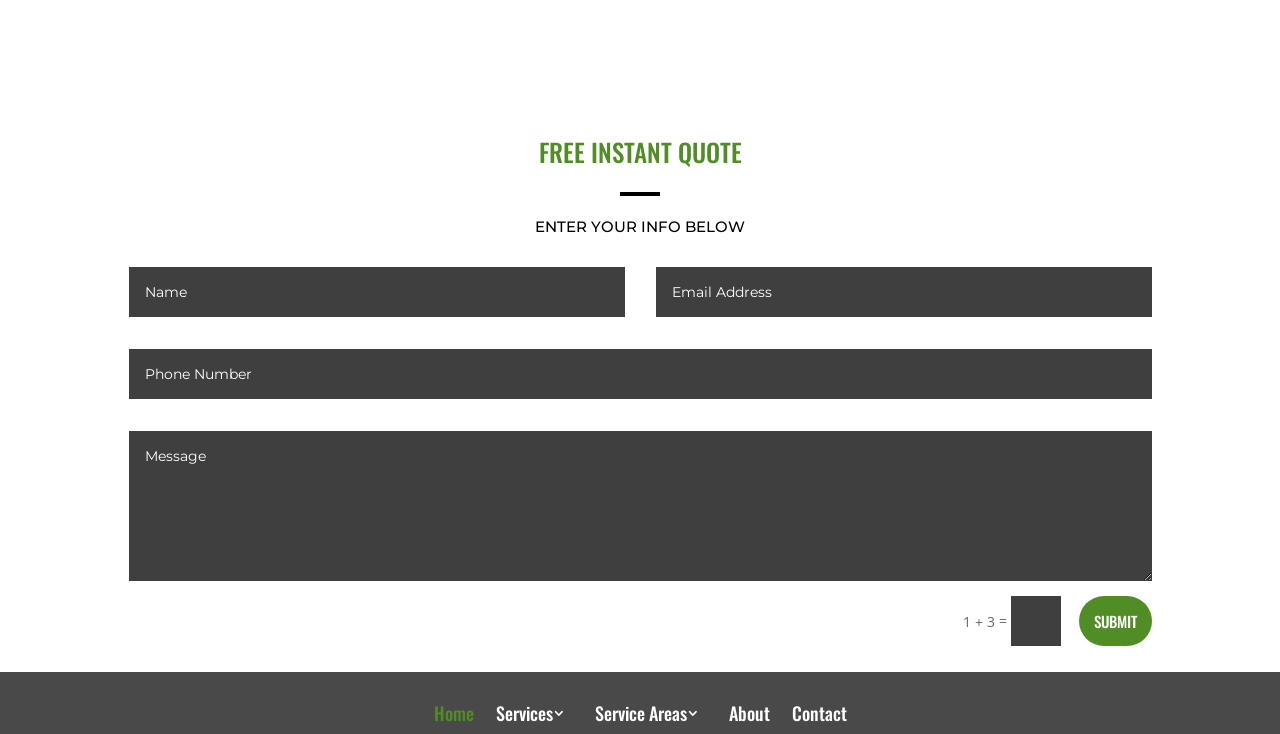What is the purpose of the textboxes?
Please give a detailed and elaborate answer to the question.

The webpage has multiple textboxes with no specific labels, but based on their positions and the surrounding text, it can be inferred that they are meant to collect user information, likely for a quote or service request.